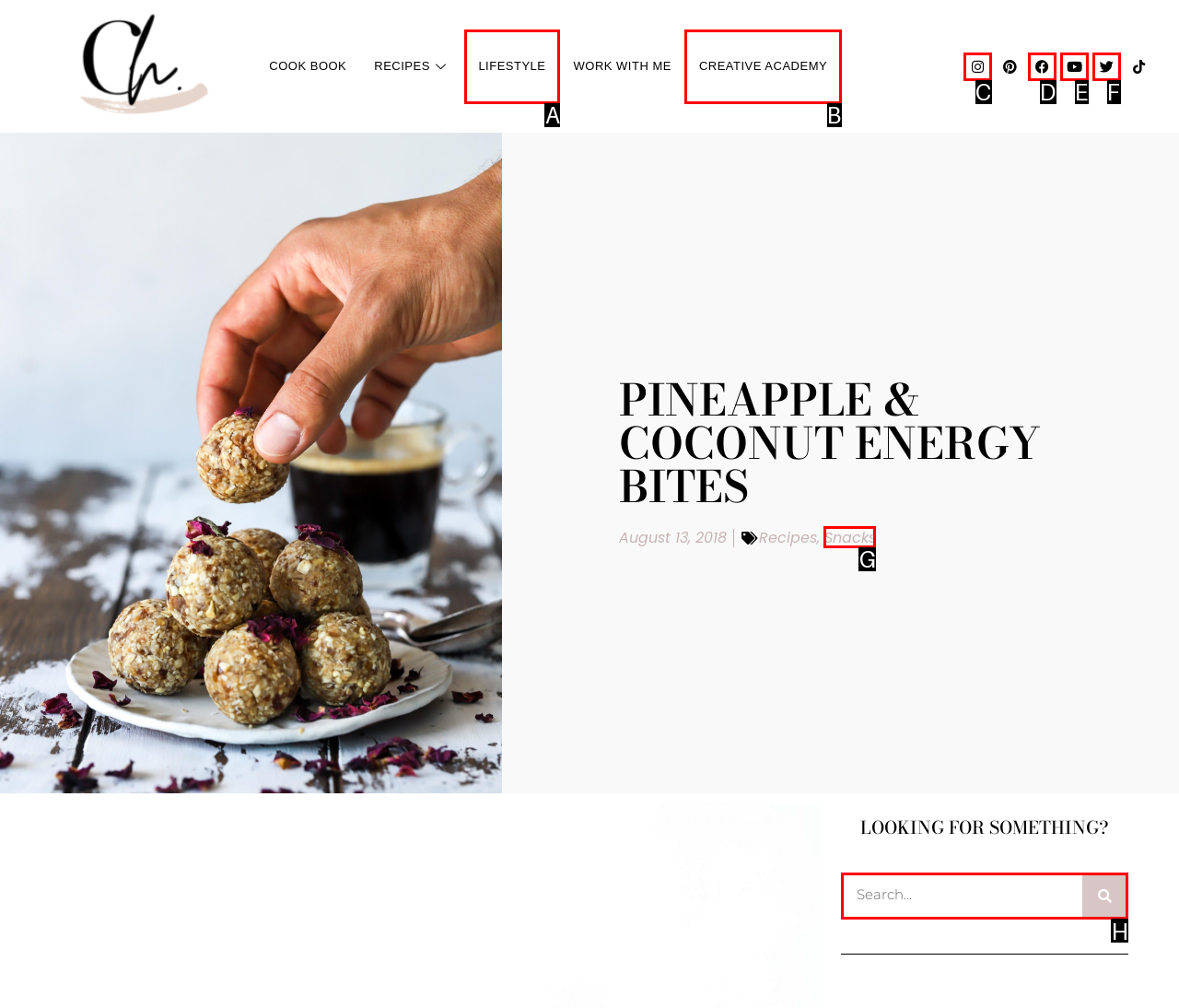For the instruction: Search for something, which HTML element should be clicked?
Respond with the letter of the appropriate option from the choices given.

H